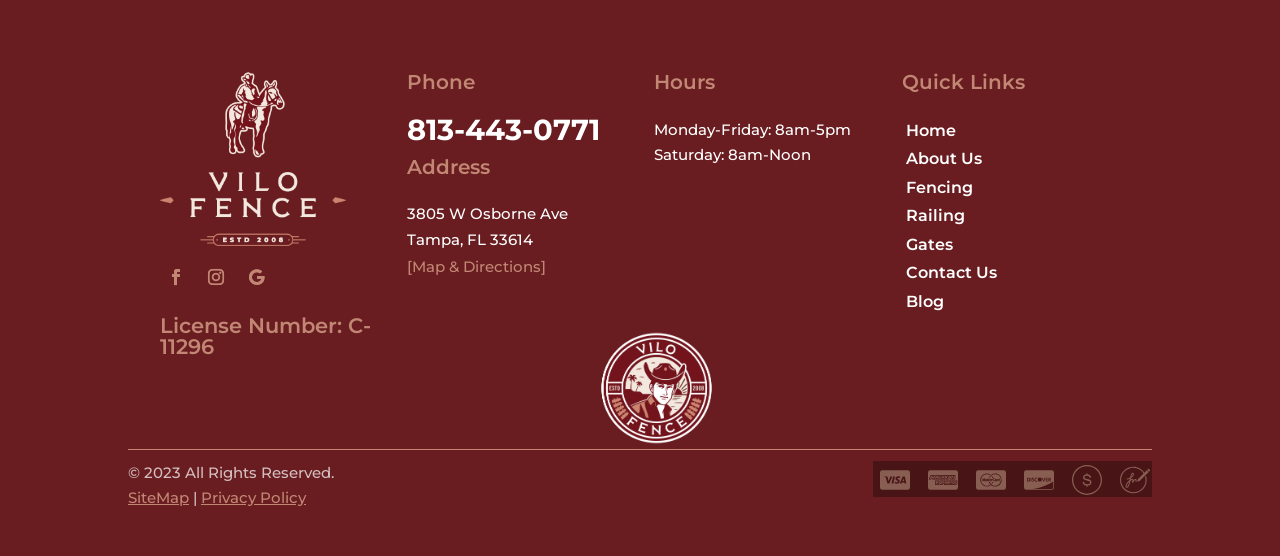Using a single word or phrase, answer the following question: 
What is the phone number?

813-443-0771